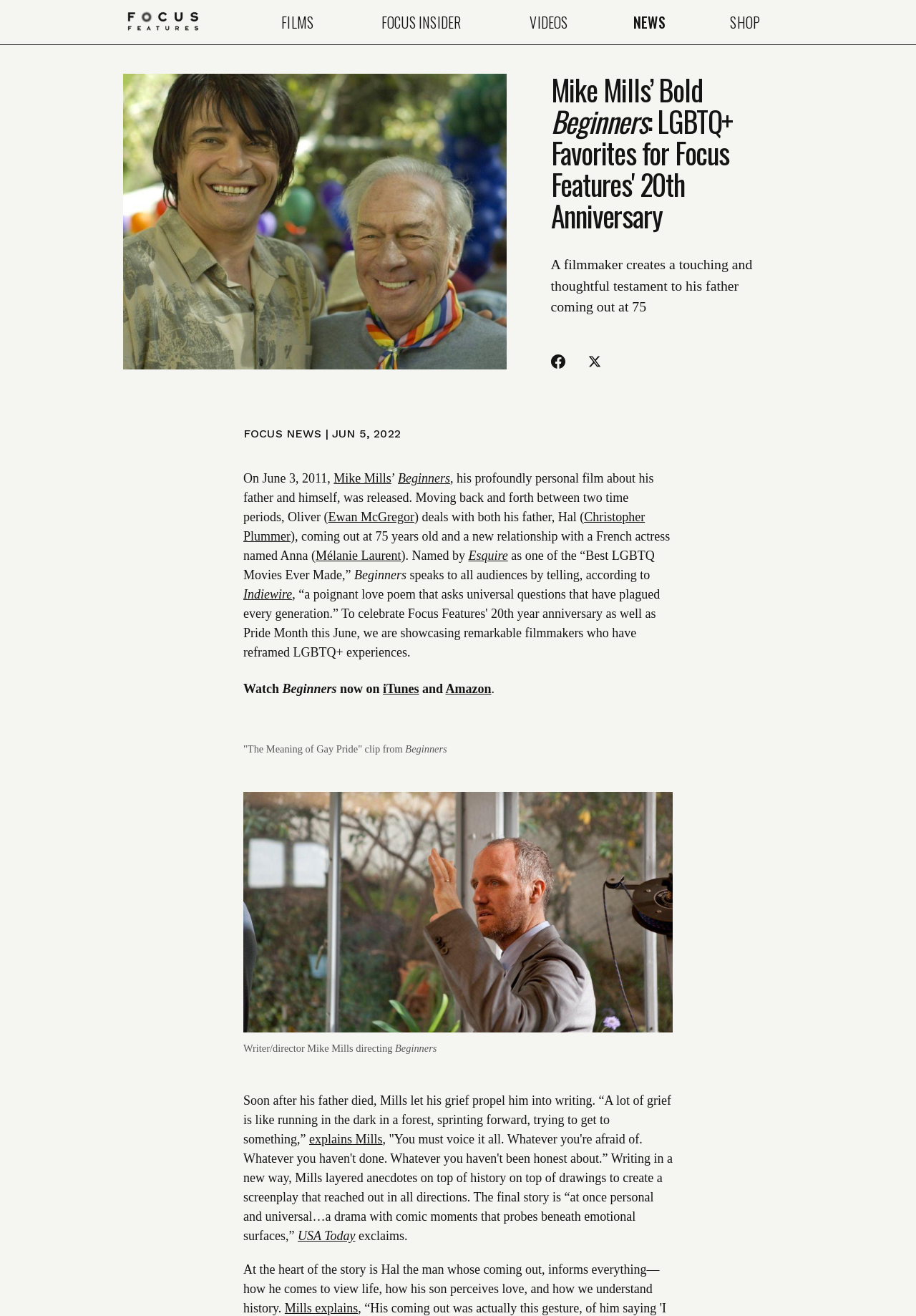What is the name of the publication that describes 'Beginners' as 'at once personal and universal…a drama with comic moments that probes beneath emotional surfaces'?
Examine the screenshot and reply with a single word or phrase.

USA Today